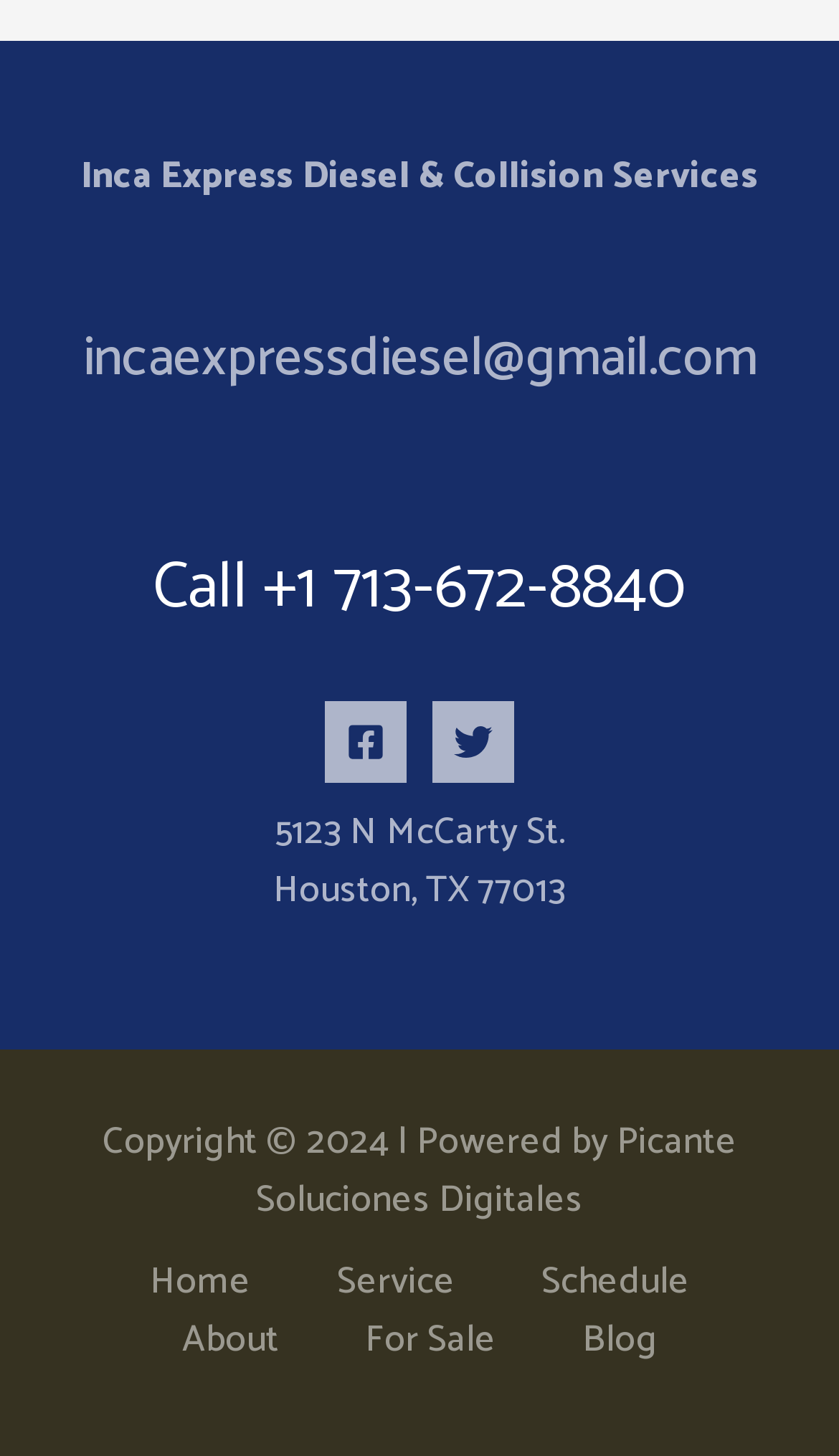Respond to the following question using a concise word or phrase: 
What is the company's phone number?

+1 713-672-8840